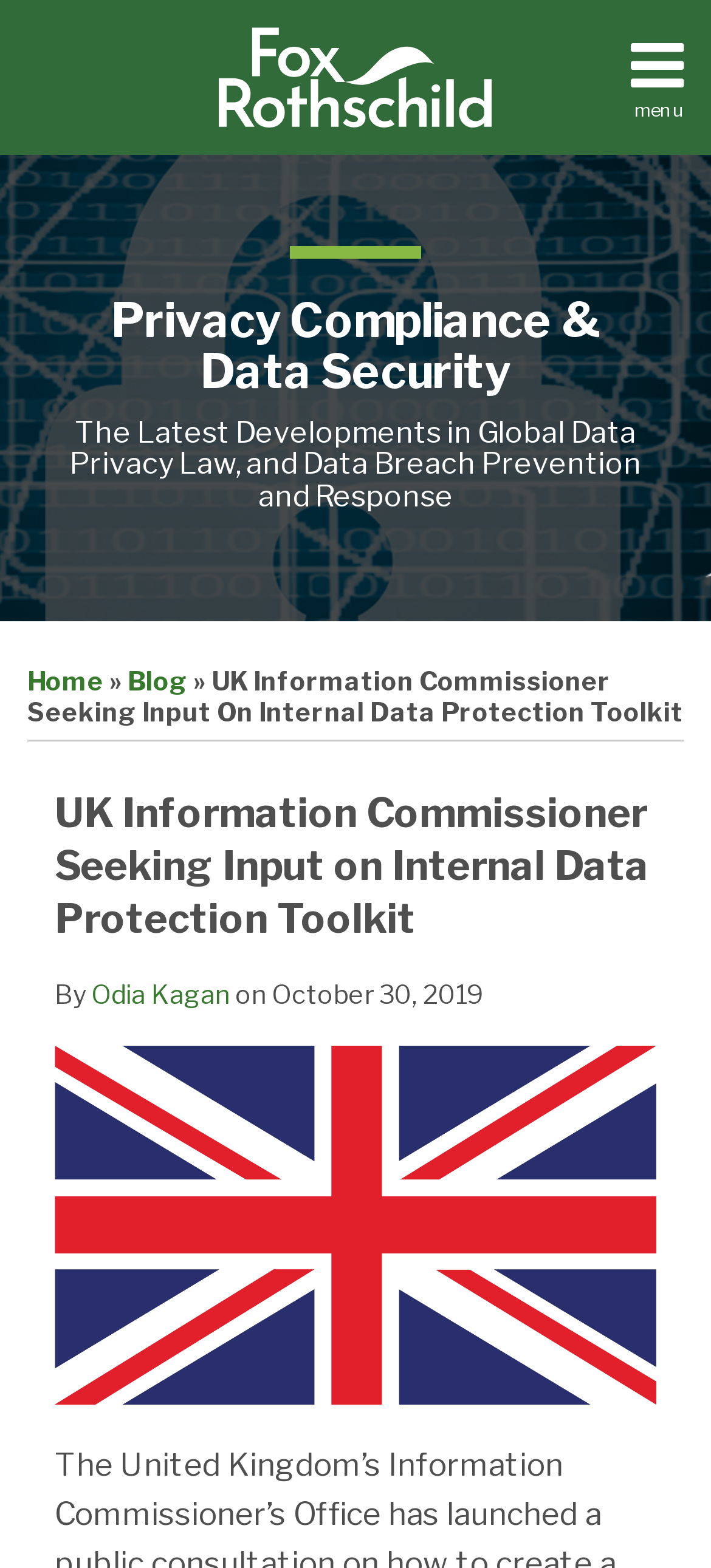Create an elaborate caption for the webpage.

The webpage is about the United Kingdom's Information Commissioner's Office launching a public consultation on creating a toolkit to help organizations assess their internal data protection. 

At the top left corner, there is a menu with links to "Home", "About", "Resources", and "Contact". Next to the menu, there is a logo of Fox Rothschild LLP. On the top right corner, there are two links: "Subscribe" and "Search". 

Below the menu and logo, there is a heading that reads "Privacy Compliance & Data Security". Underneath this heading, there is a link with the same text. 

The main content of the webpage starts with a static text that summarizes the latest developments in global data privacy law and data breach prevention and response. Below this text, there is a breadcrumb navigation with links to "Home" and "Blog". 

The main article is titled "UK Information Commissioner Seeking Input On Internal Data Protection Toolkit" and is written by Odia Kagan. The article's publication date is October 30, 2019. The article is accompanied by an image of the Union Jack flag.